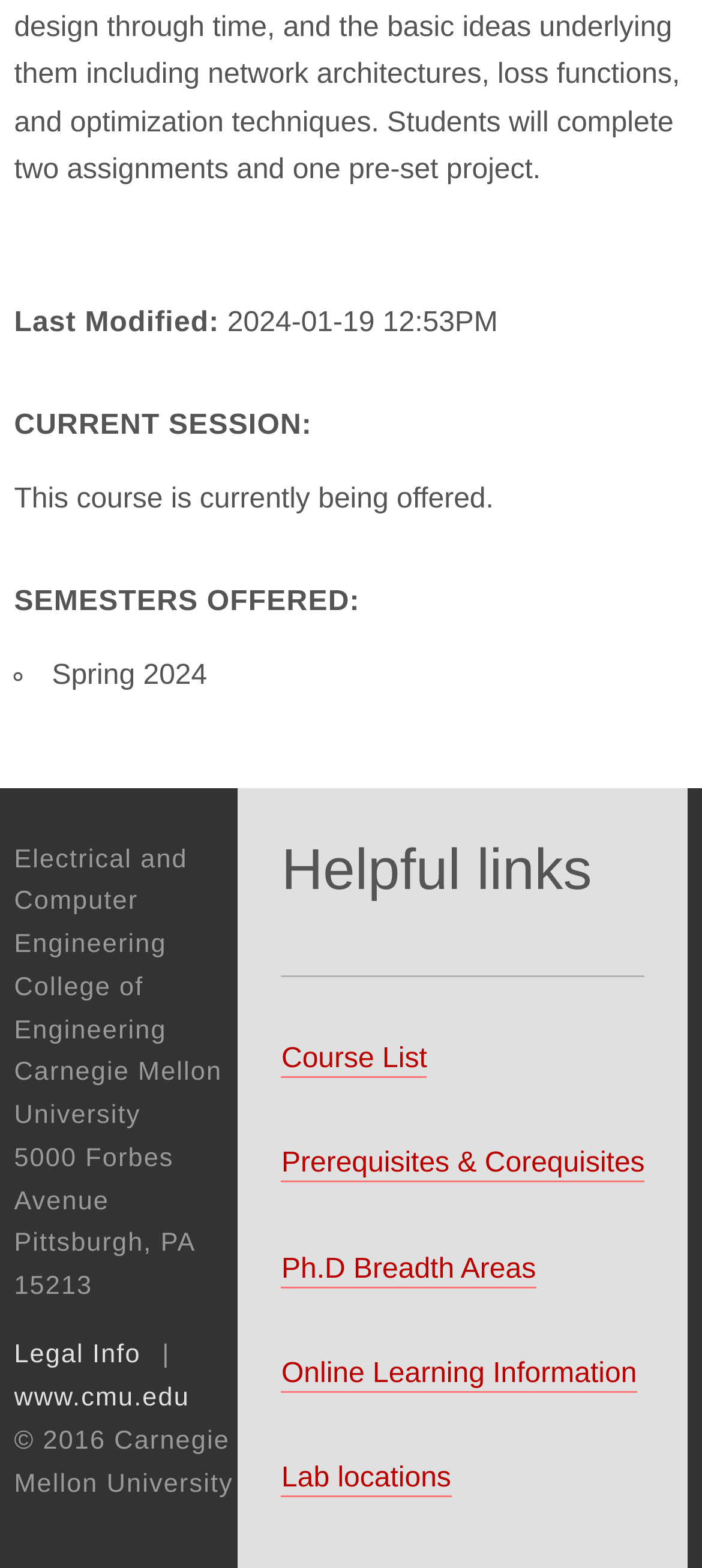Give a succinct answer to this question in a single word or phrase: 
What is the address of Carnegie Mellon University?

5000 Forbes Avenue, Pittsburgh, PA 15213